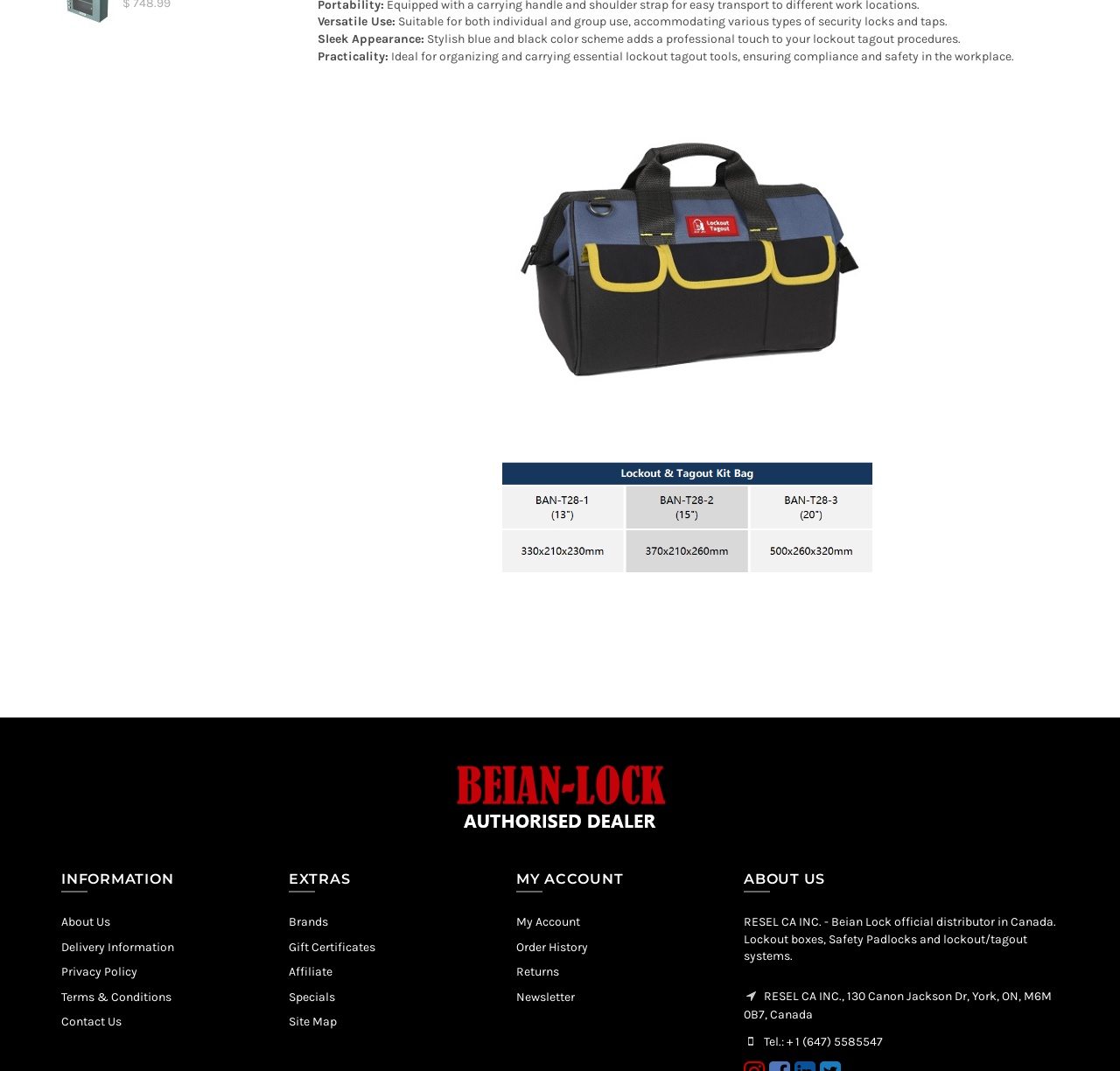Use a single word or phrase to answer the following:
How many images are on the webpage?

3